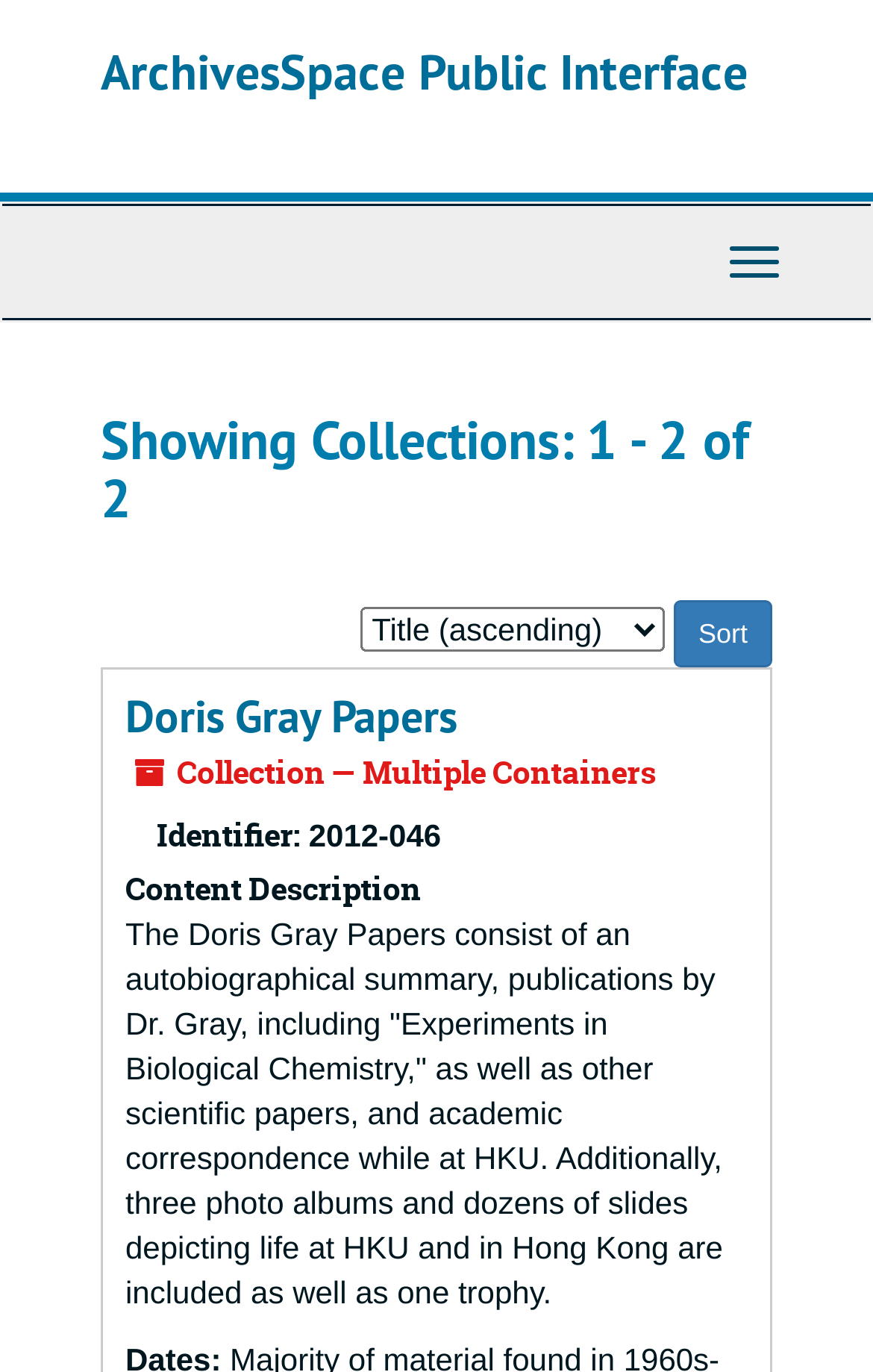Please determine the main heading text of this webpage.

ArchivesSpace Public Interface